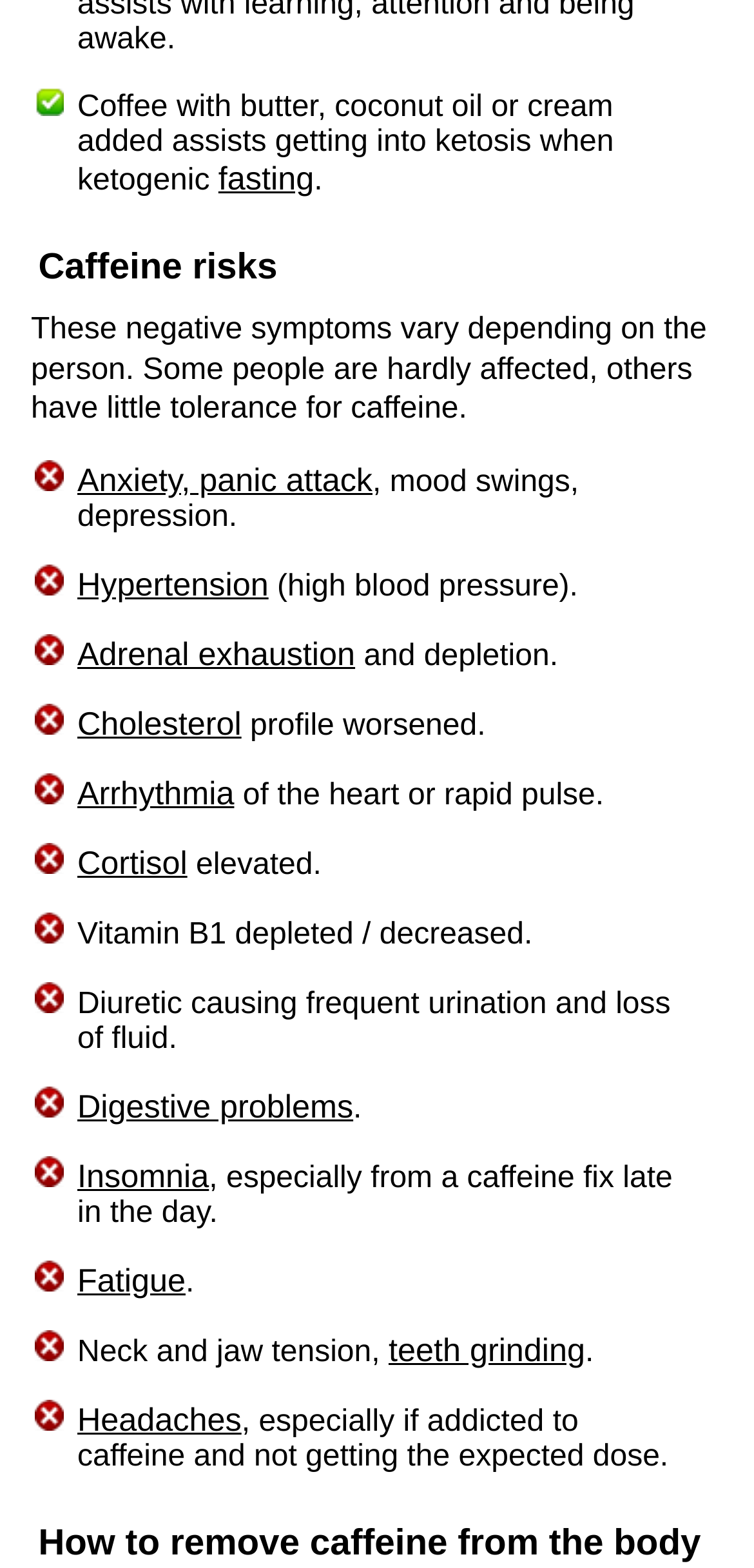Locate the bounding box coordinates of the element that needs to be clicked to carry out the instruction: "Read about anxiety and panic attacks". The coordinates should be given as four float numbers ranging from 0 to 1, i.e., [left, top, right, bottom].

[0.103, 0.295, 0.494, 0.318]